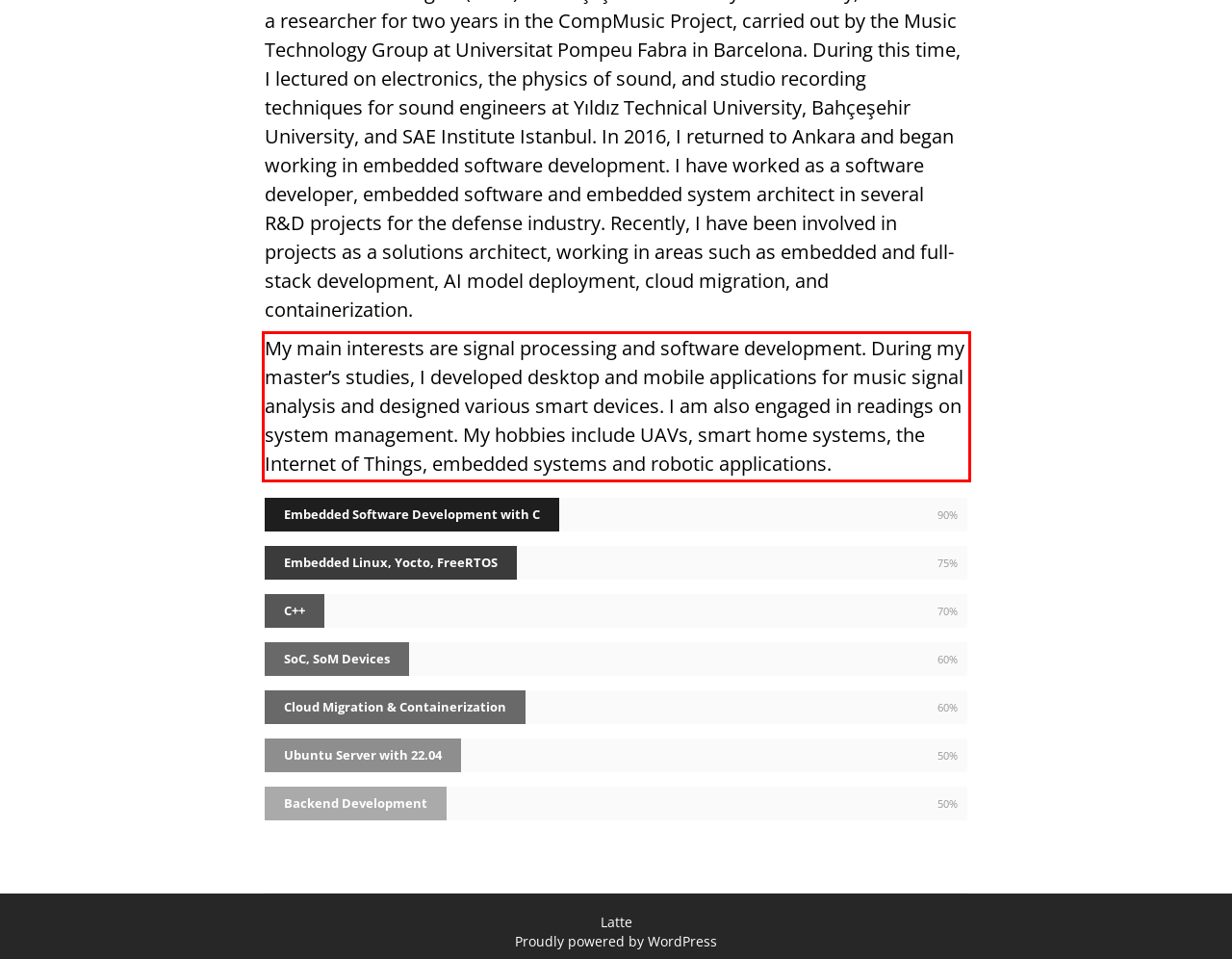Analyze the red bounding box in the provided webpage screenshot and generate the text content contained within.

My main interests are signal processing and software development. During my master’s studies, I developed desktop and mobile applications for music signal analysis and designed various smart devices. I am also engaged in readings on system management. My hobbies include UAVs, smart home systems, the Internet of Things, embedded systems and robotic applications.